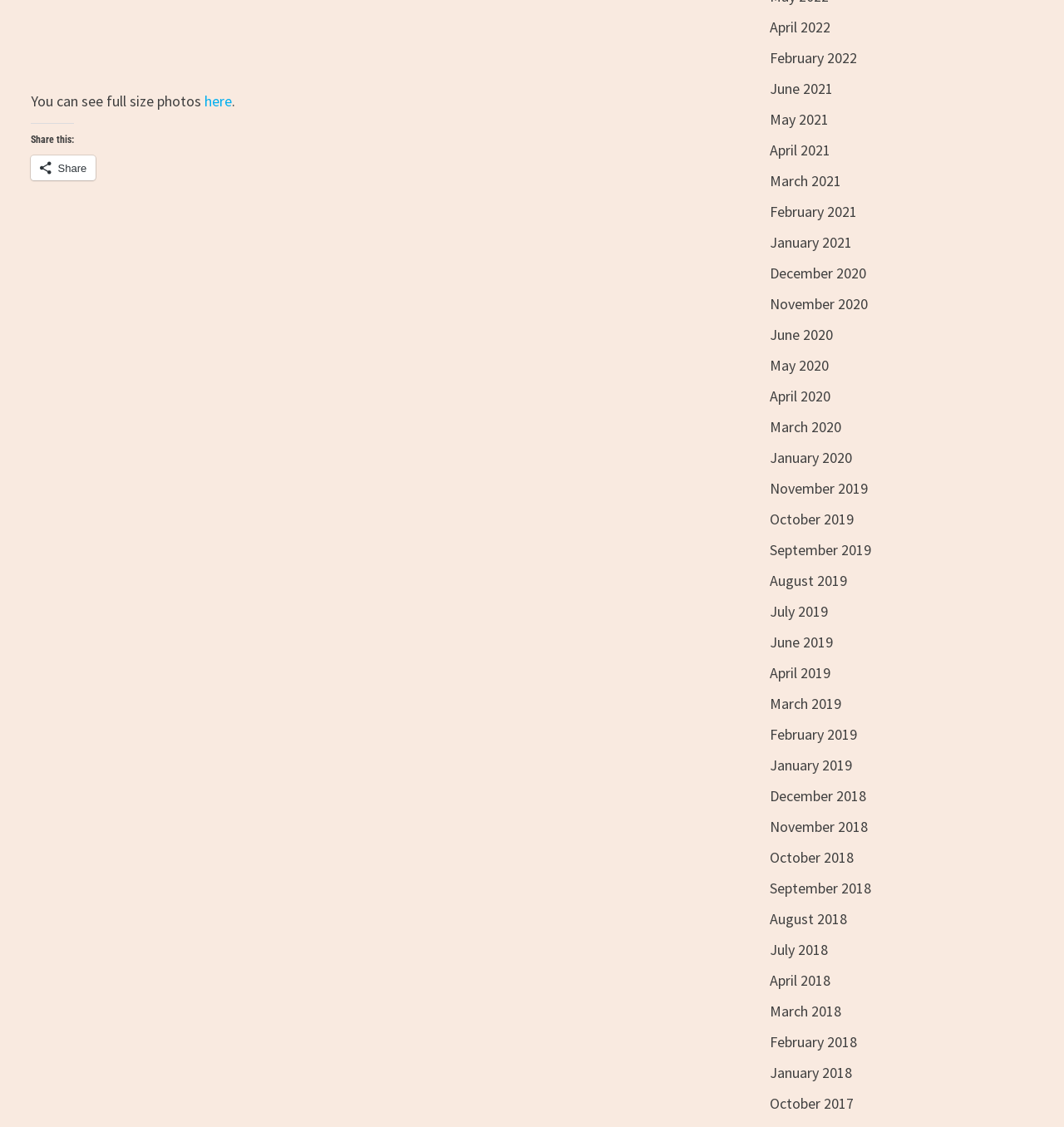What is the function of the links with month and year labels?
We need a detailed and exhaustive answer to the question. Please elaborate.

The links with month and year labels are likely used to archive content on the webpage, allowing users to access content from previous months and years. This is a common practice on websites that publish regular content, such as blogs or news websites.